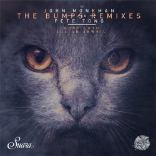Answer the question briefly using a single word or phrase: 
What is the name of the label associated with the music release?

Suara